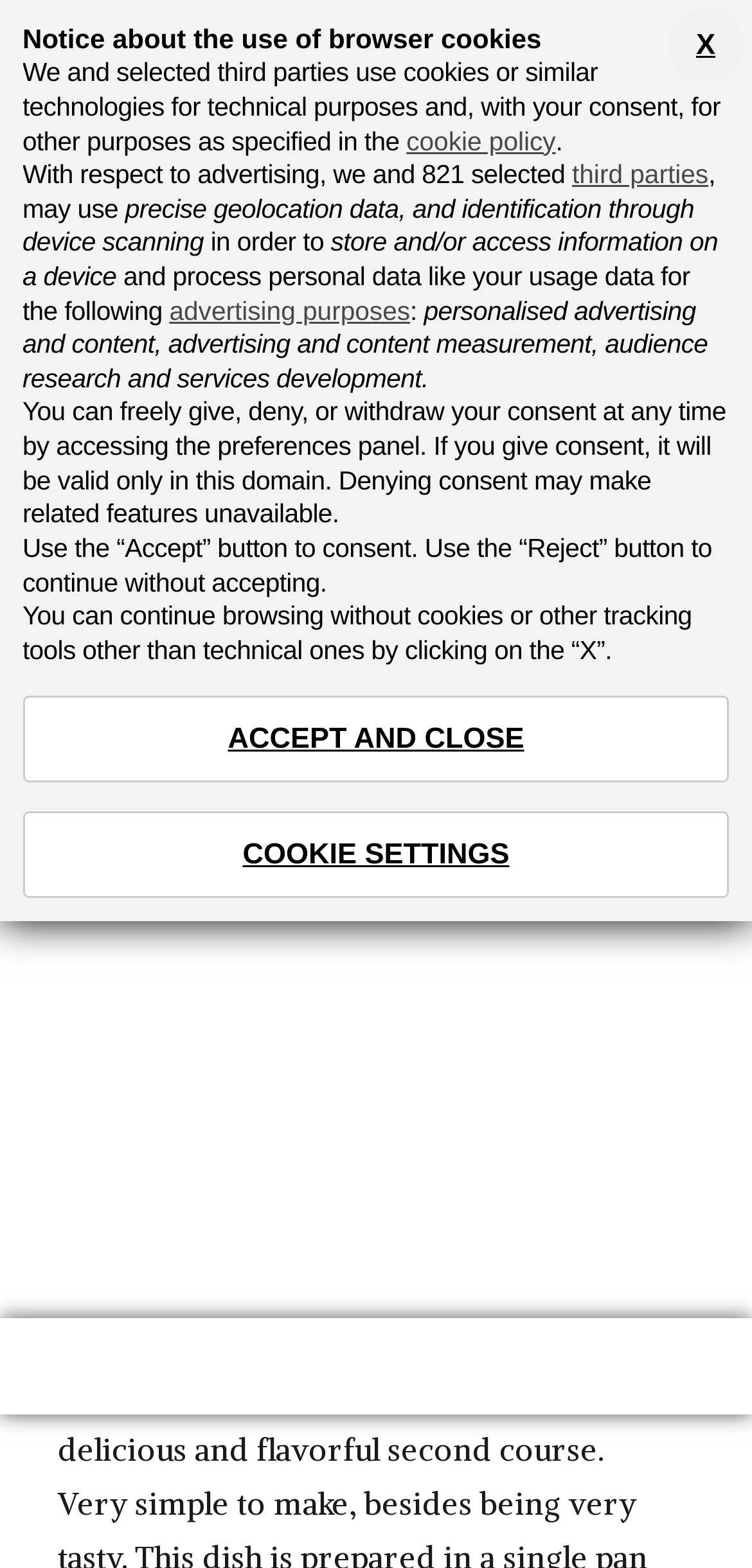Please use the details from the image to answer the following question comprehensively:
How long does it take to prepare the recipe?

I found the answer by looking at the link '30 MINUTES RECIPES' which is located in the HeaderAsNonLandmark section of the webpage.